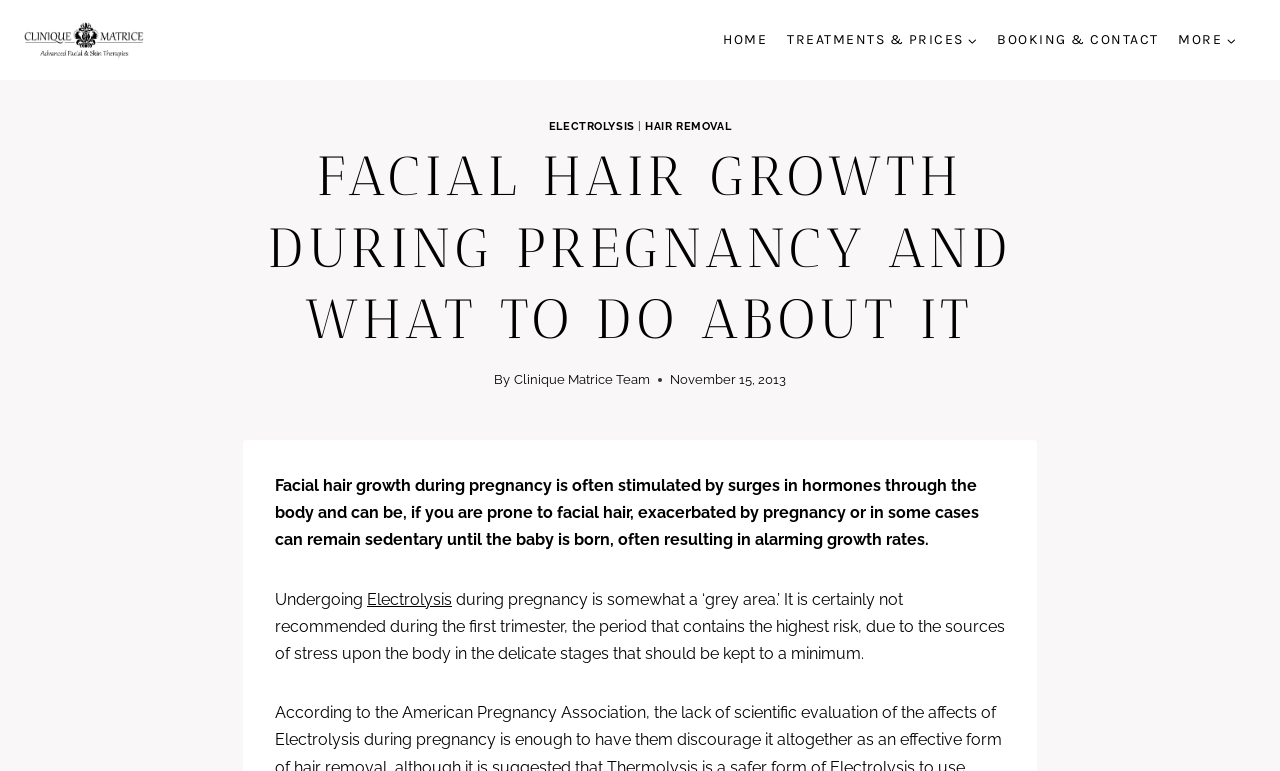Determine the bounding box coordinates for the area that should be clicked to carry out the following instruction: "Click the 'ELECTROLYSIS' link".

[0.429, 0.154, 0.496, 0.172]